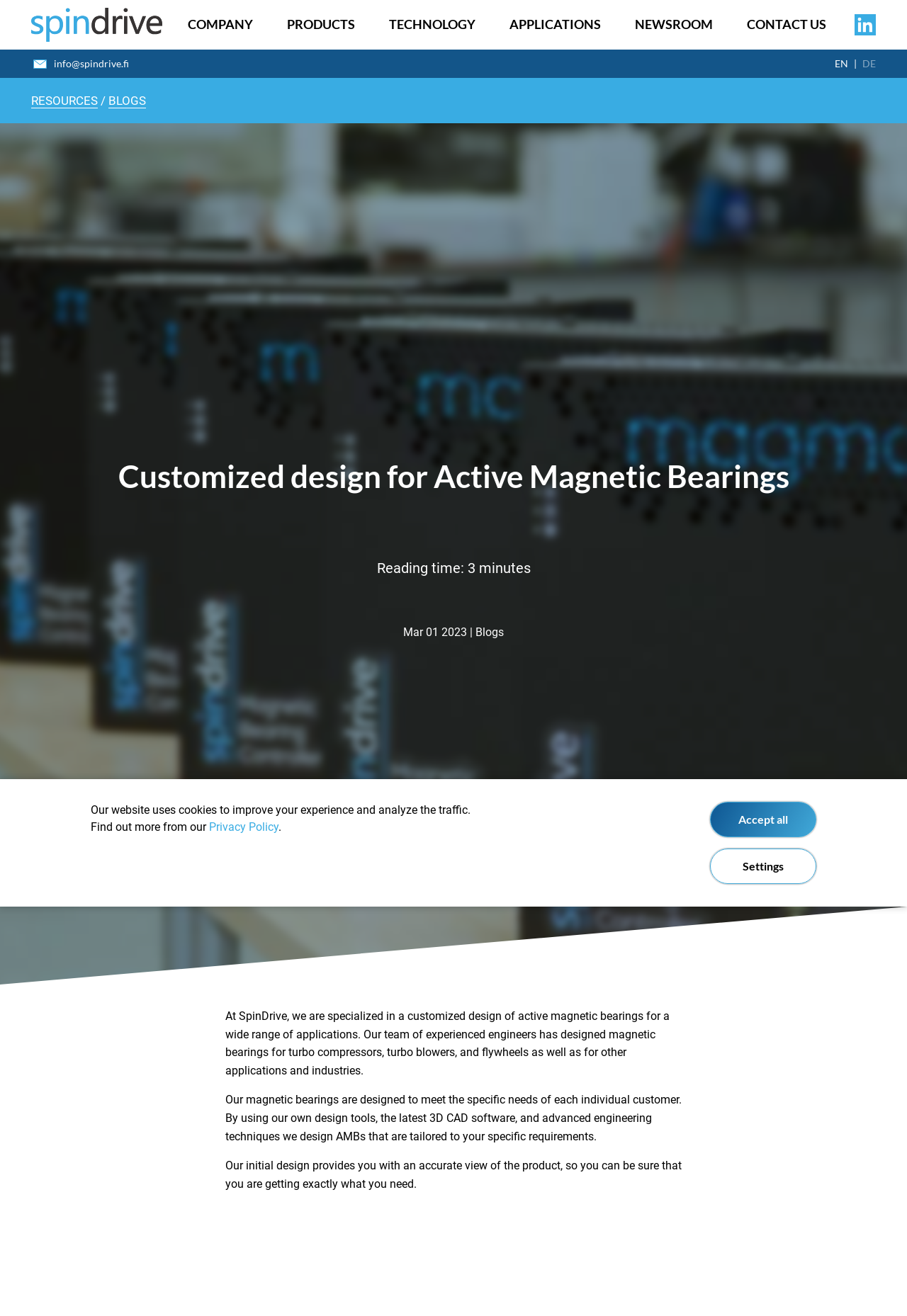Provide the bounding box coordinates of the HTML element this sentence describes: "Privacy Policy". The bounding box coordinates consist of four float numbers between 0 and 1, i.e., [left, top, right, bottom].

[0.23, 0.623, 0.307, 0.633]